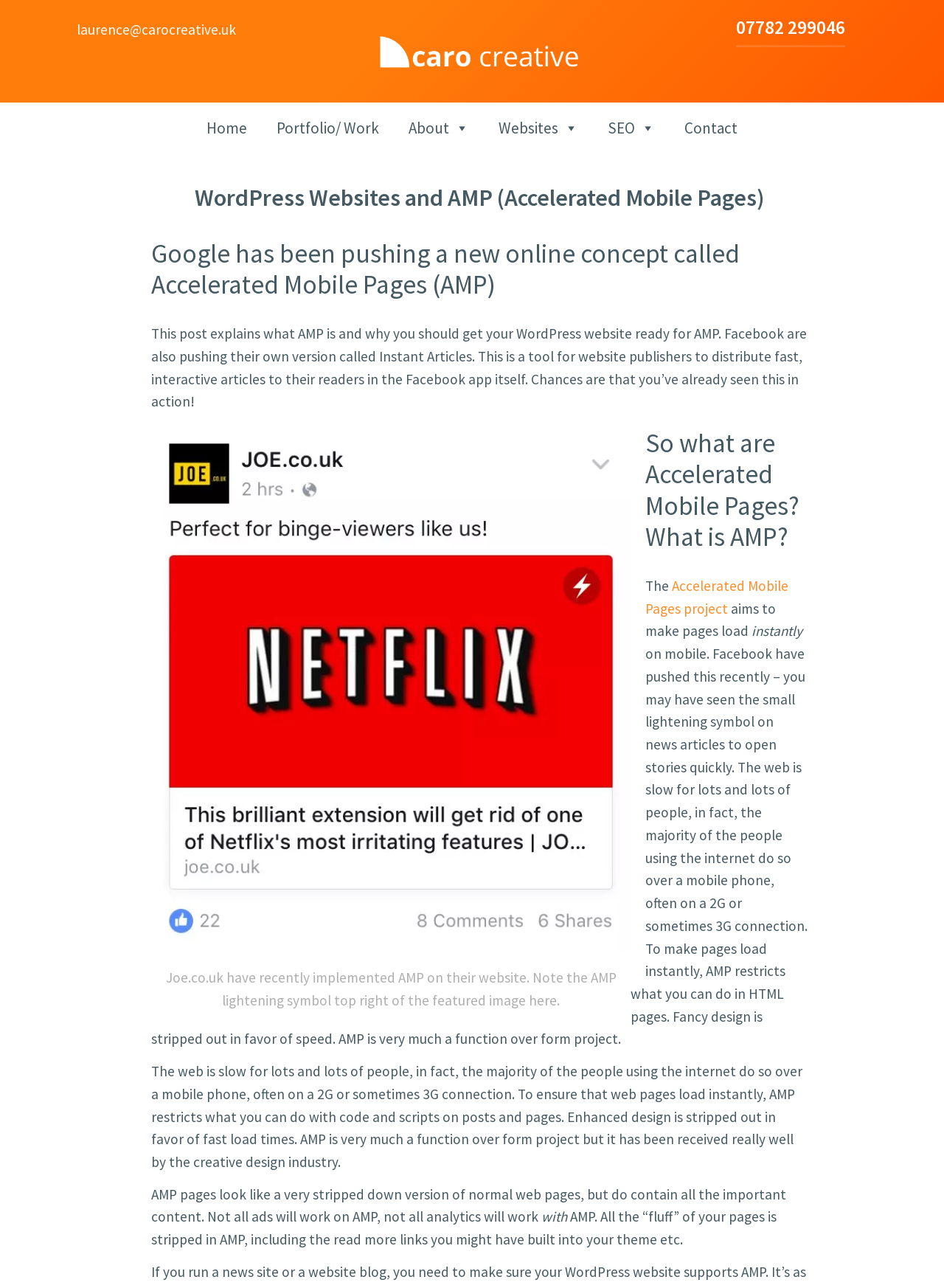Identify the bounding box coordinates for the region of the element that should be clicked to carry out the instruction: "Click the 'SEO' link". The bounding box coordinates should be four float numbers between 0 and 1, i.e., [left, top, right, bottom].

[0.628, 0.086, 0.709, 0.114]